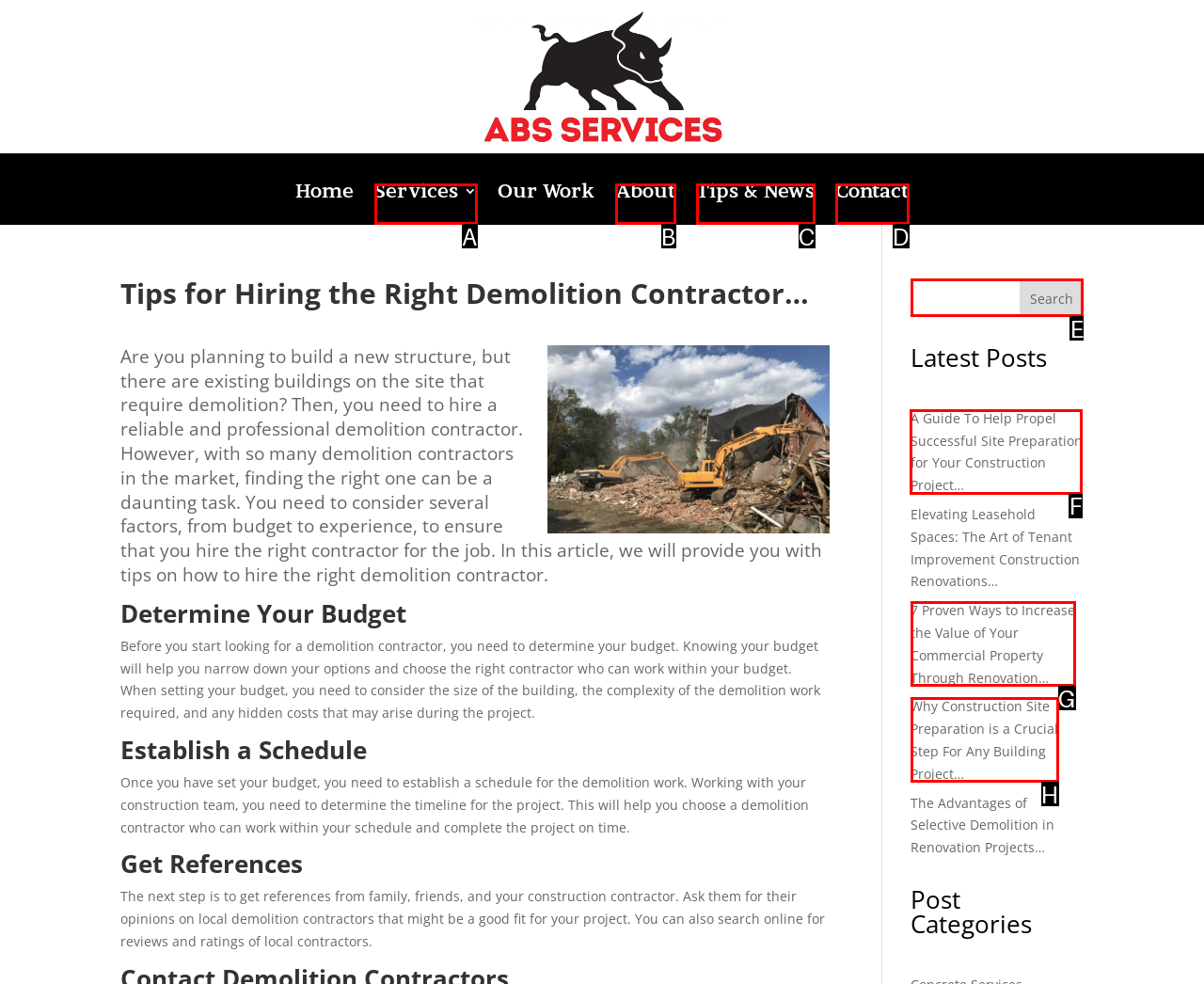Which UI element should you click on to achieve the following task: Read the latest post about A Guide To Help Propel Successful Site Preparation for Your Construction Project? Provide the letter of the correct option.

F